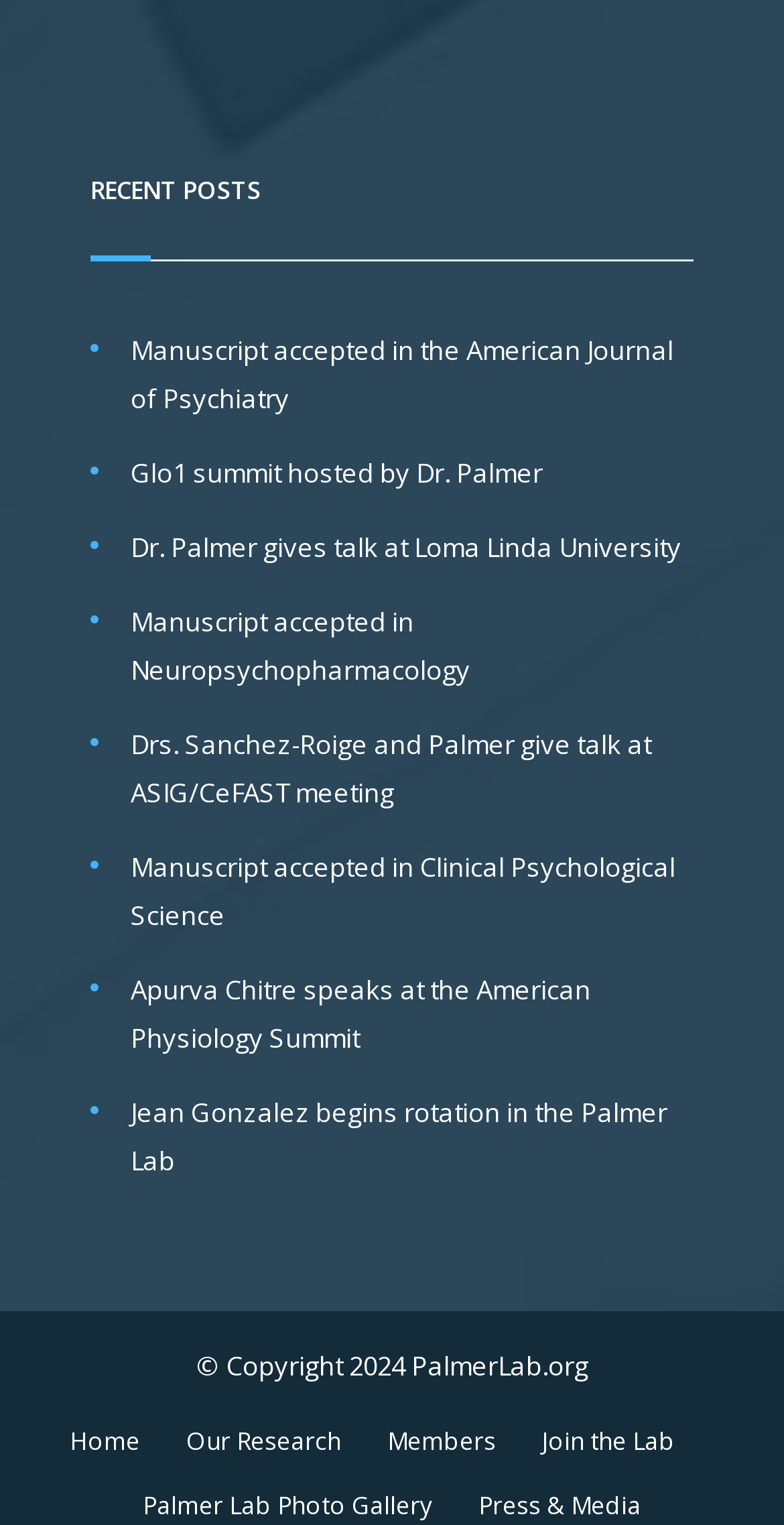Locate the bounding box coordinates of the clickable part needed for the task: "view recent posts".

[0.115, 0.112, 0.885, 0.137]